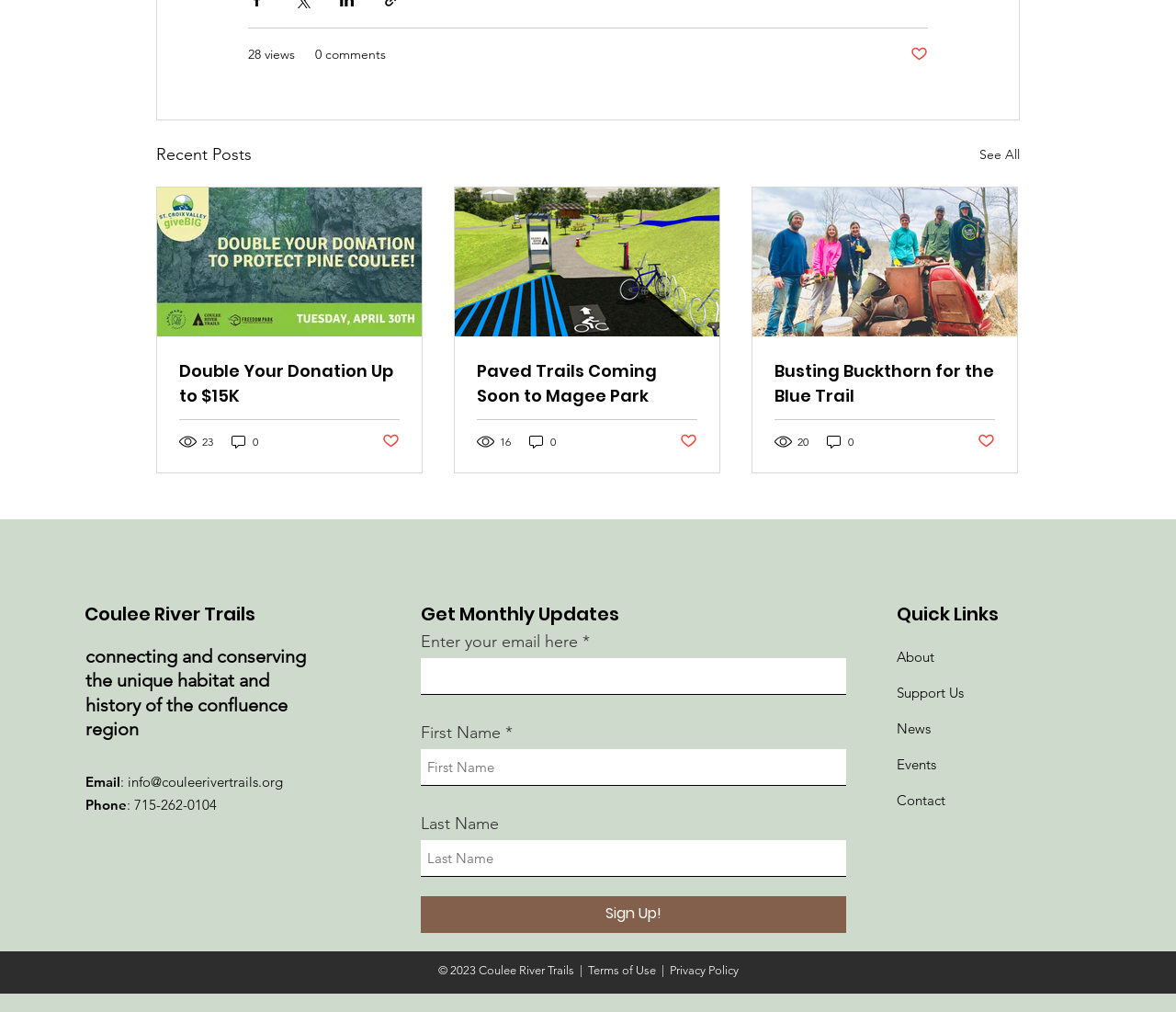Can you identify the bounding box coordinates of the clickable region needed to carry out this instruction: 'Click on the 'ET Edge Ad''? The coordinates should be four float numbers within the range of 0 to 1, stated as [left, top, right, bottom].

None